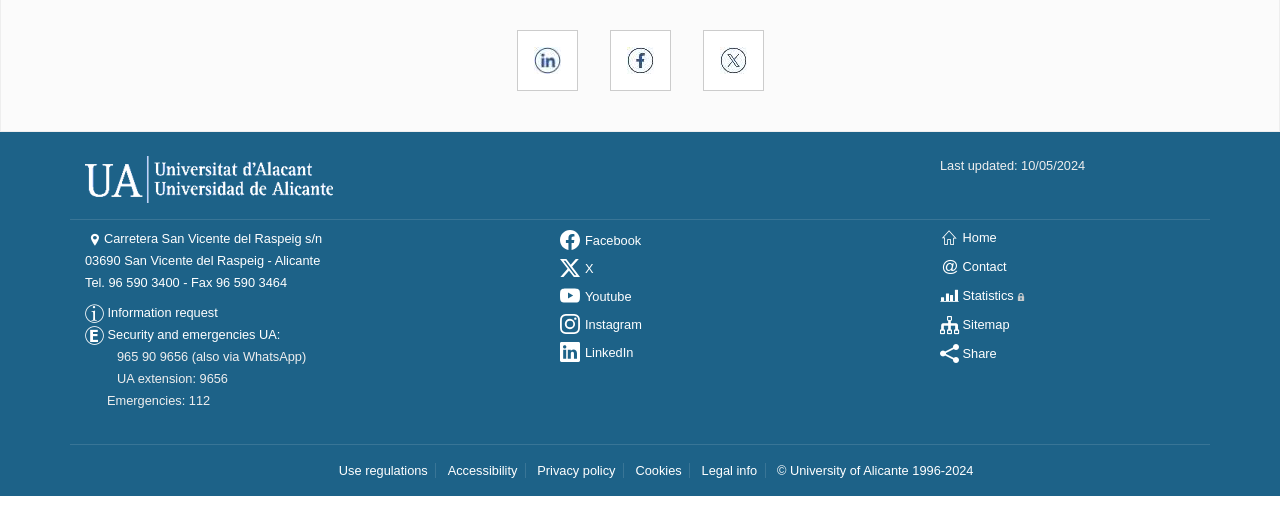What is the shortcut key for the 'Information request' link?
Using the visual information, answer the question in a single word or phrase.

Alt+6